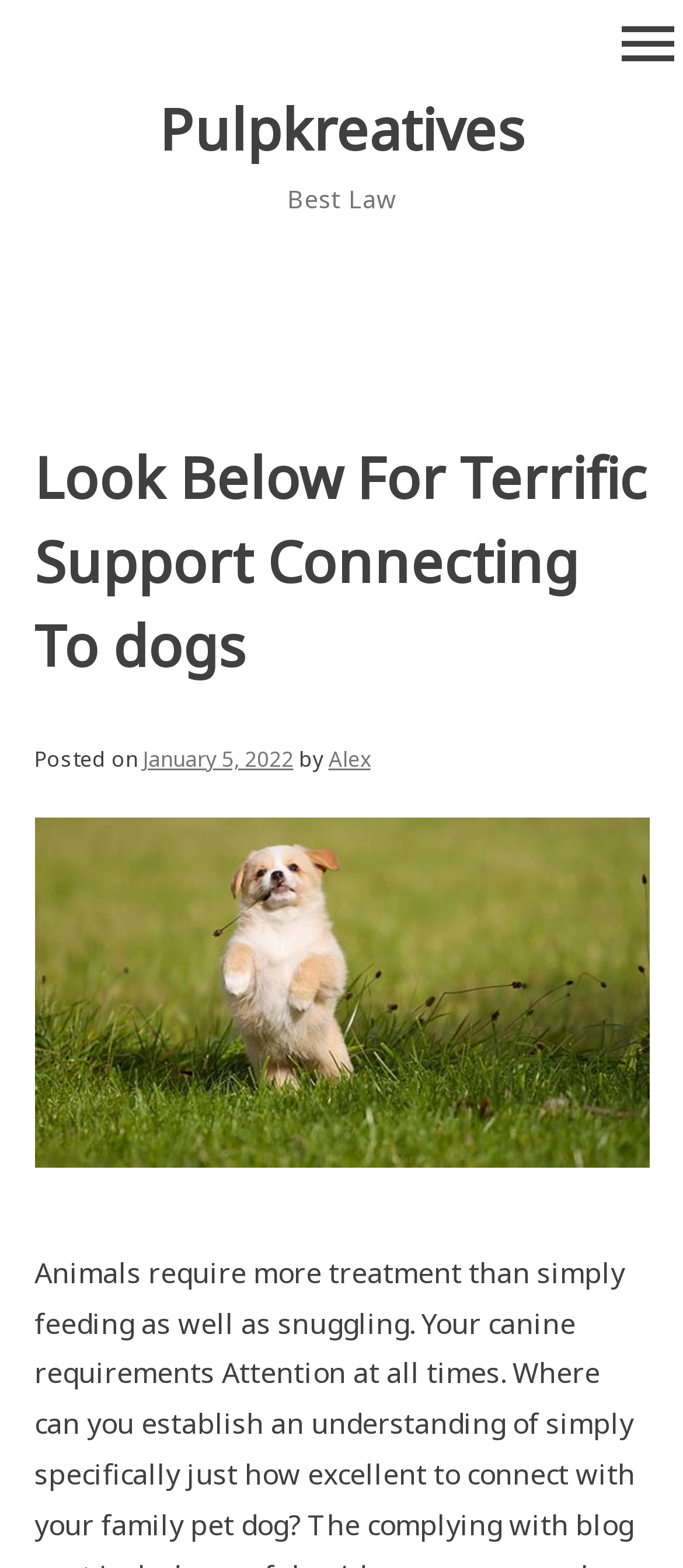What is the position of the menu button?
Provide a detailed answer to the question, using the image to inform your response.

I found the position of the menu button by looking at the bounding box coordinates of the button element, which are [0.897, 0.006, 1.0, 0.05]. These coordinates indicate that the button is located at the top right of the page.